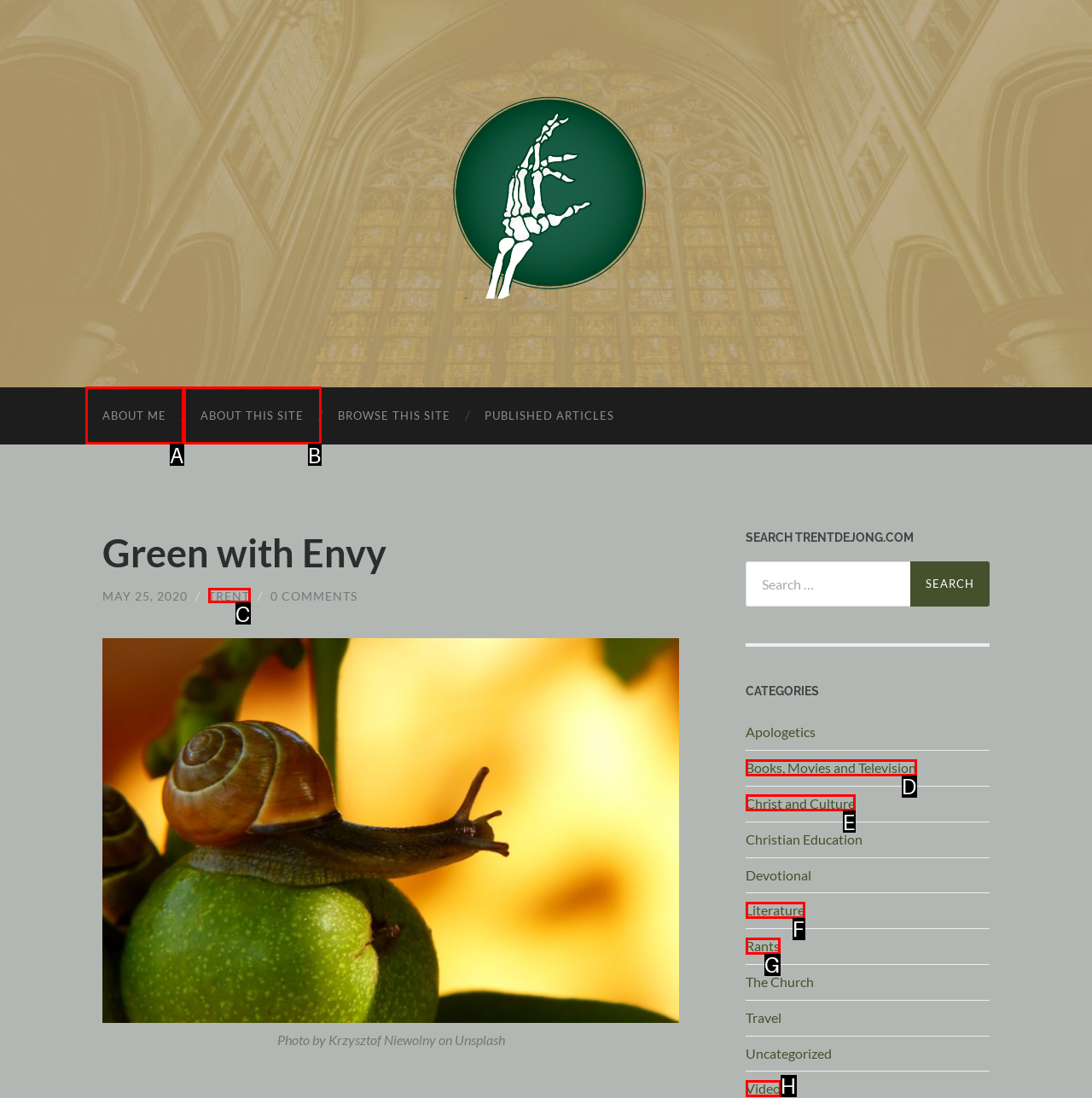Select the HTML element that fits the following description: Books, Movies and Television
Provide the letter of the matching option.

D